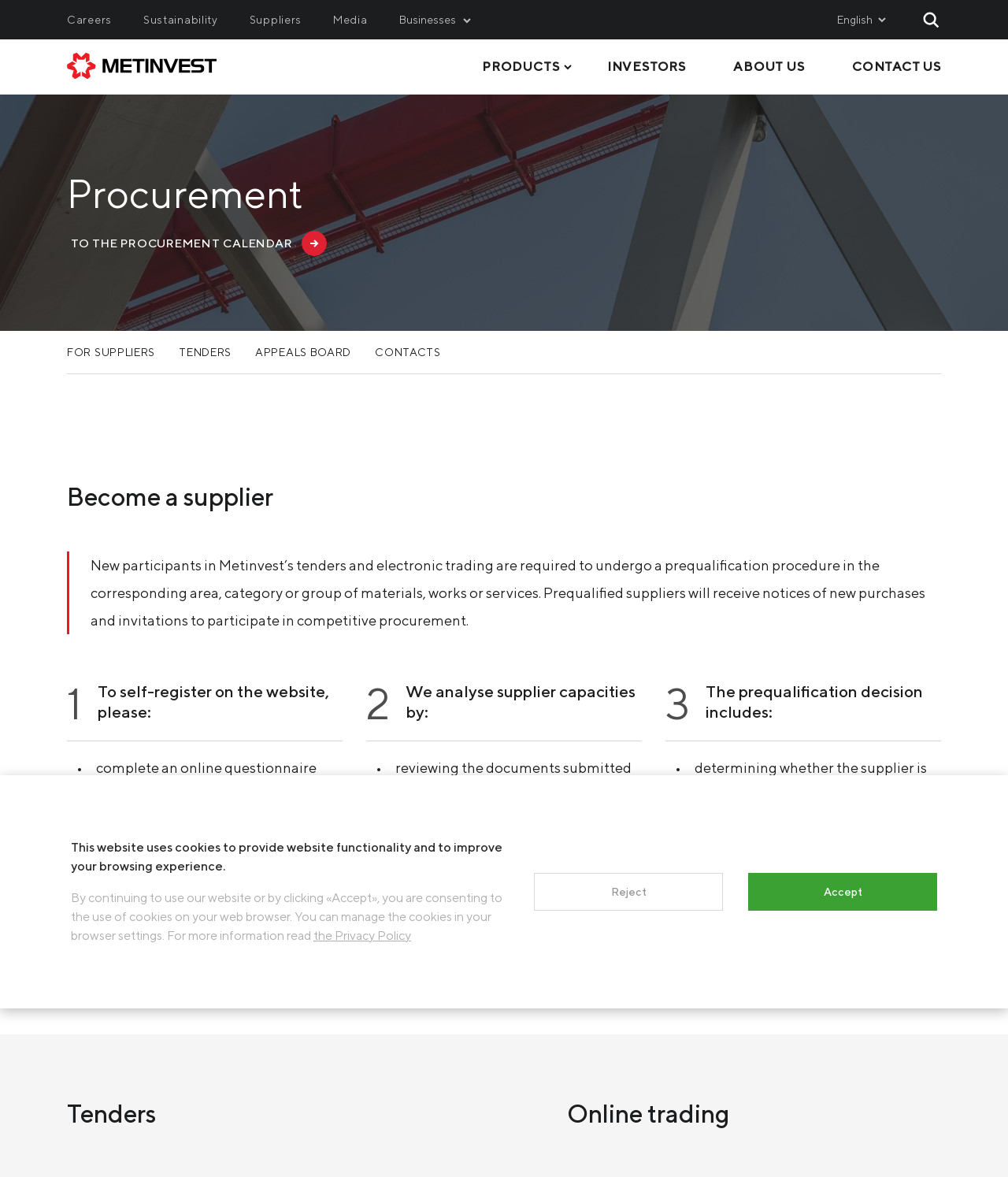Can you identify the bounding box coordinates of the clickable region needed to carry out this instruction: 'Explore 'STEEL PLATES' products'? The coordinates should be four float numbers within the range of 0 to 1, stated as [left, top, right, bottom].

[0.473, 0.122, 0.555, 0.132]